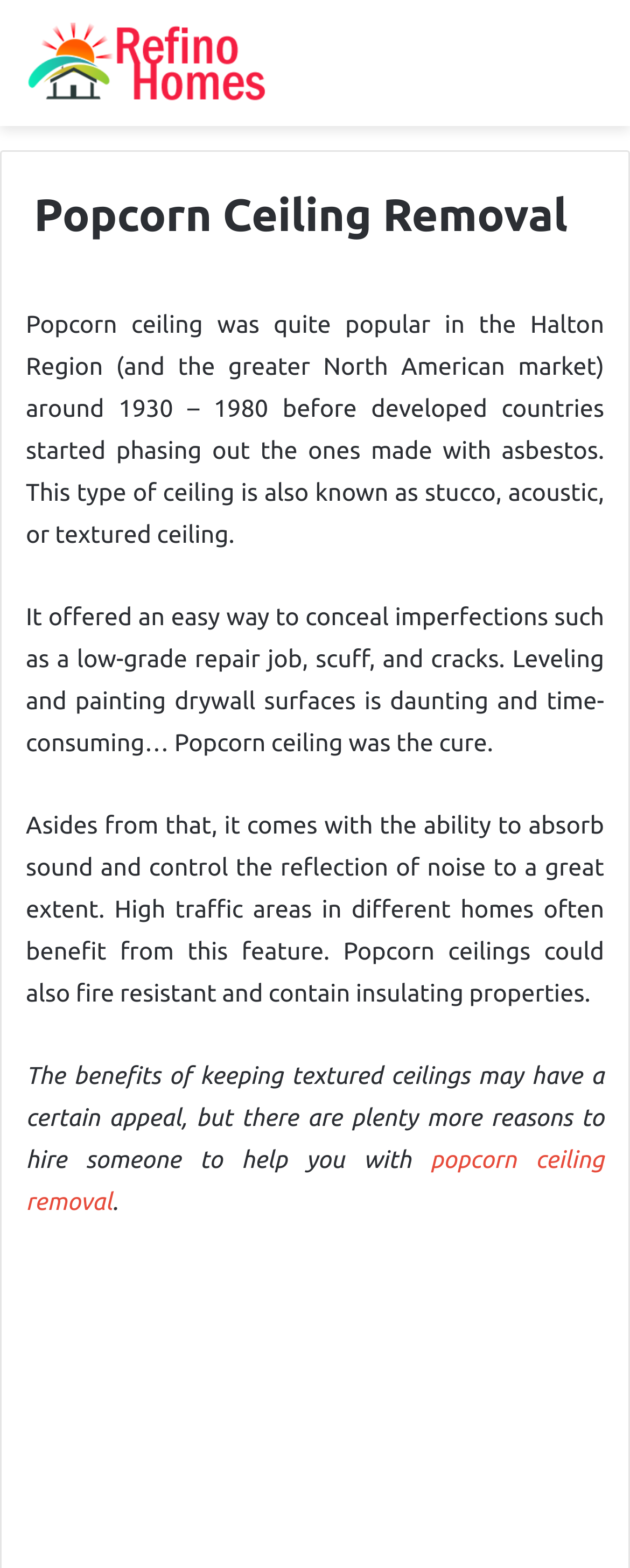Articulate a detailed summary of the webpage's content and design.

The webpage is about popcorn ceiling removal, specifically discussing its history, benefits, and reasons to remove it. At the top of the page, there is a primary navigation section that spans the entire width of the page. Below it, there is a header section that contains a logo image and a heading that reads "Popcorn Ceiling Removal". 

Directly below the header, there is a paragraph of text that explains the popularity of popcorn ceilings in the Halton Region and North America from 1930 to 1980. This text is followed by three more paragraphs that describe the benefits of popcorn ceilings, including their ability to conceal imperfections, absorb sound, and provide fire resistance and insulation.

The last paragraph mentions the benefits of keeping textured ceilings but also provides a link to "popcorn ceiling removal" services, suggesting that the webpage is promoting a removal service. The link is positioned at the bottom of the text section, near the right edge of the page.